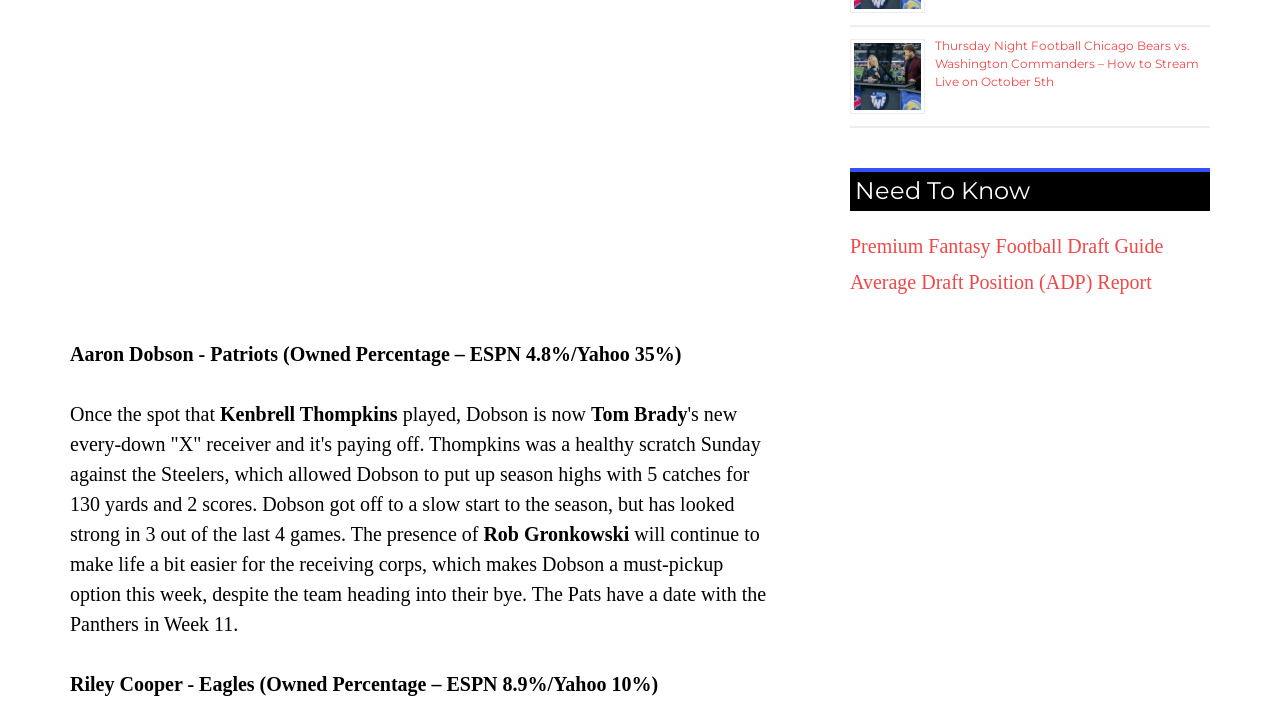Find the bounding box of the UI element described as: "Premium Fantasy Football Draft Guide". The bounding box coordinates should be given as four float values between 0 and 1, i.e., [left, top, right, bottom].

[0.664, 0.332, 0.909, 0.363]